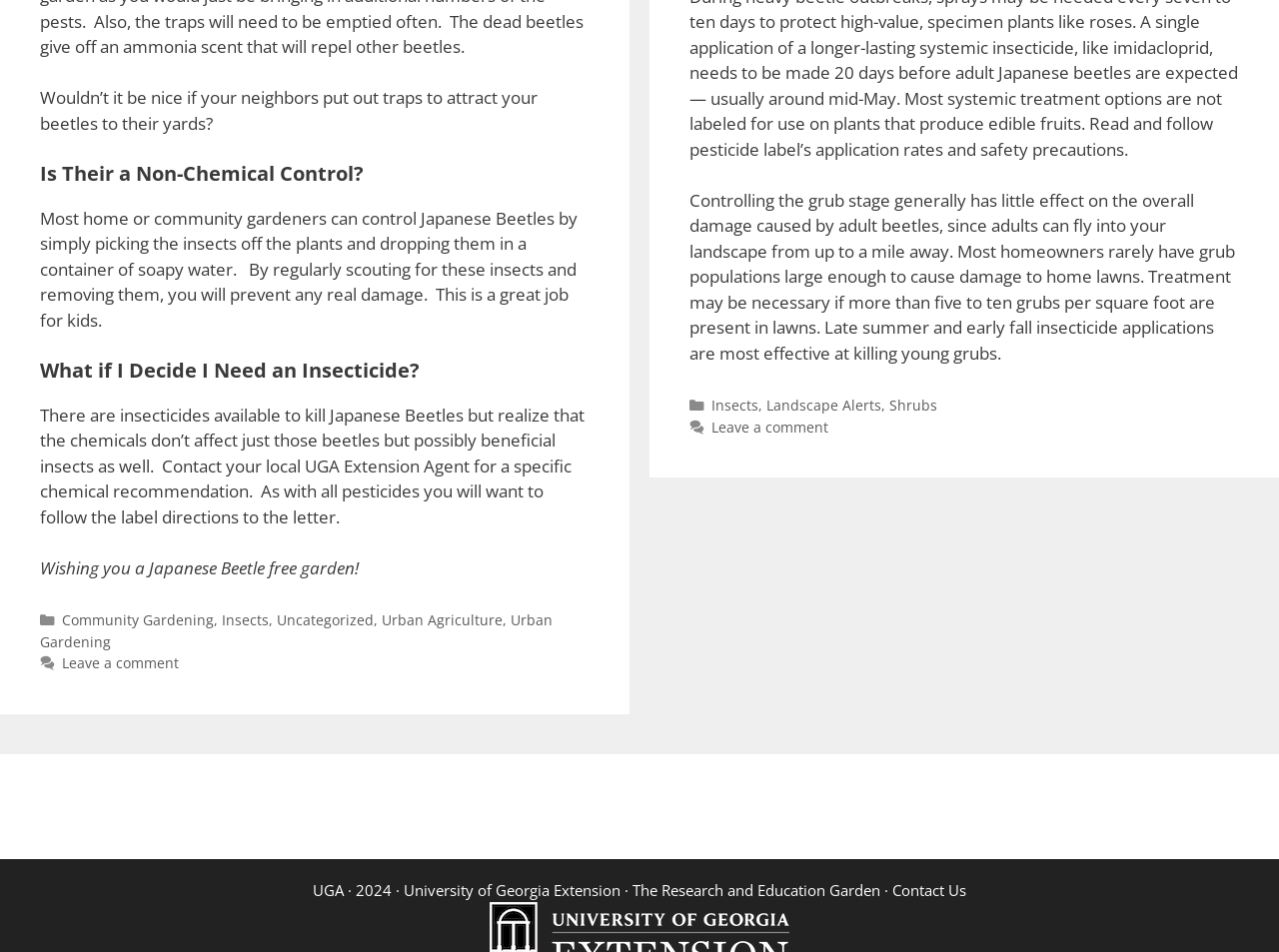Specify the bounding box coordinates of the area to click in order to execute this command: 'Click on the 'Insects' link'. The coordinates should consist of four float numbers ranging from 0 to 1, and should be formatted as [left, top, right, bottom].

[0.556, 0.416, 0.593, 0.436]